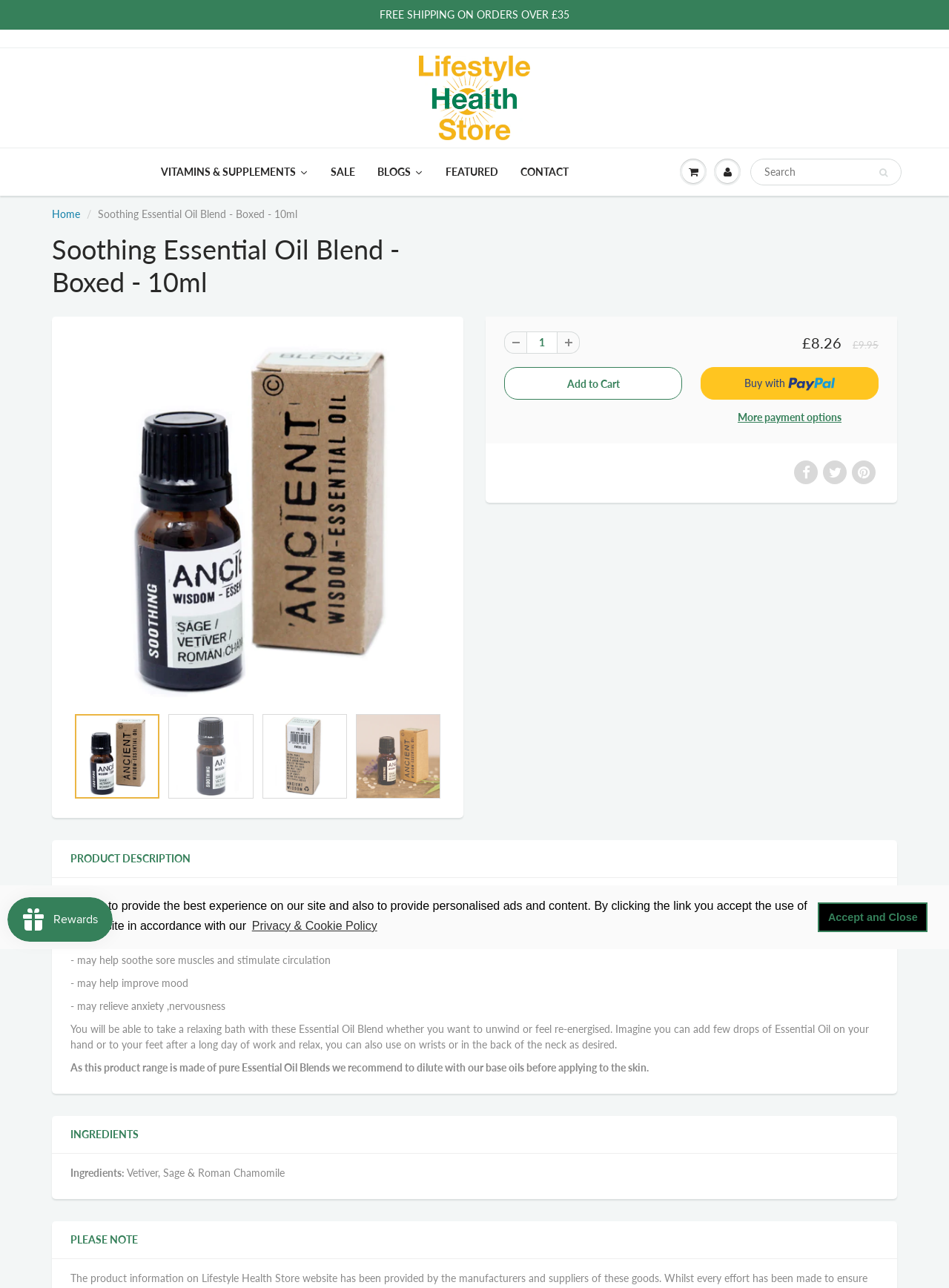Identify the bounding box coordinates for the element you need to click to achieve the following task: "Read product description". Provide the bounding box coordinates as four float numbers between 0 and 1, in the form [left, top, right, bottom].

[0.074, 0.722, 0.248, 0.732]